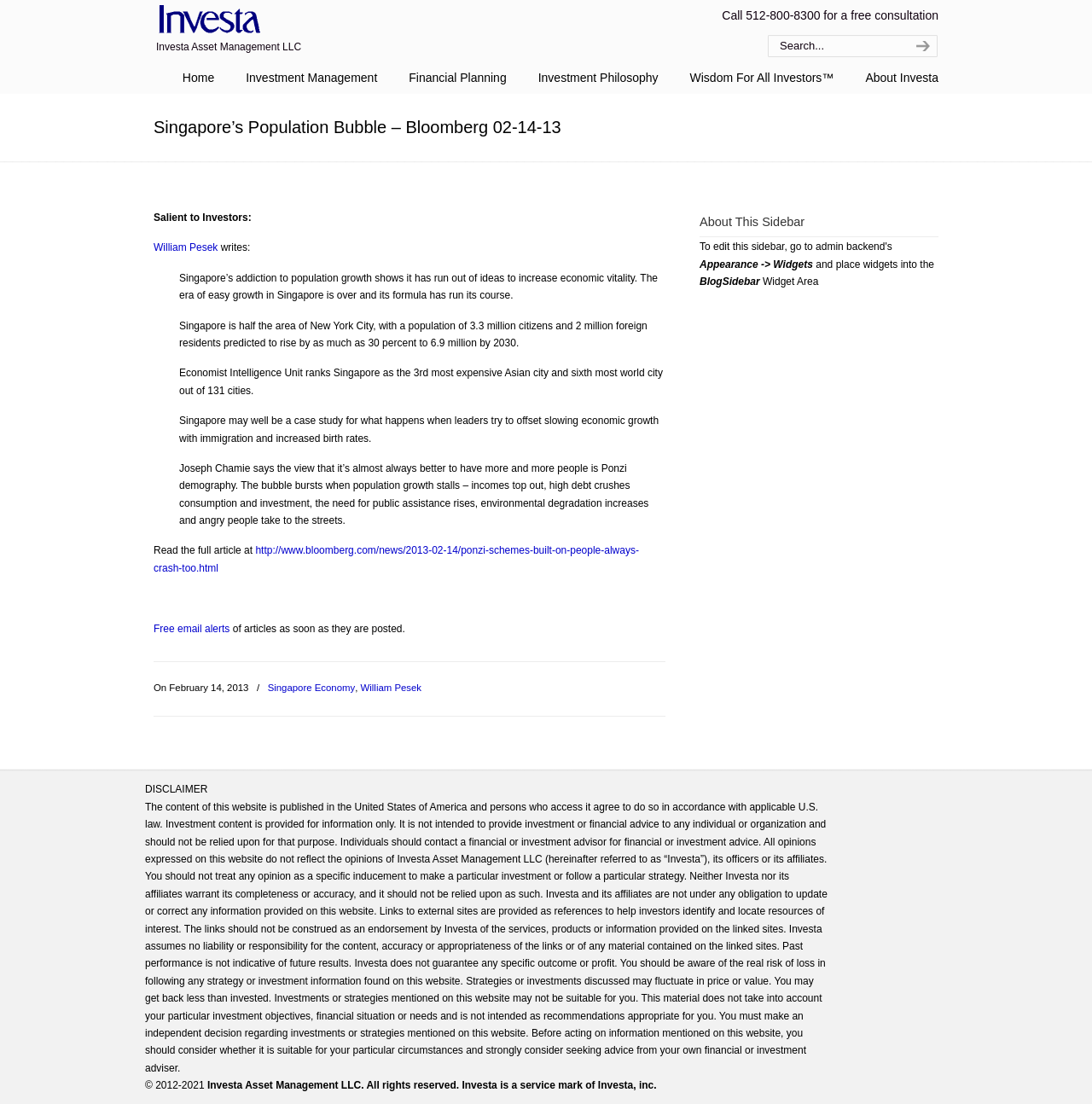Identify the bounding box coordinates of the clickable region required to complete the instruction: "learn about investment management". The coordinates should be given as four float numbers within the range of 0 and 1, i.e., [left, top, right, bottom].

[0.21, 0.054, 0.361, 0.087]